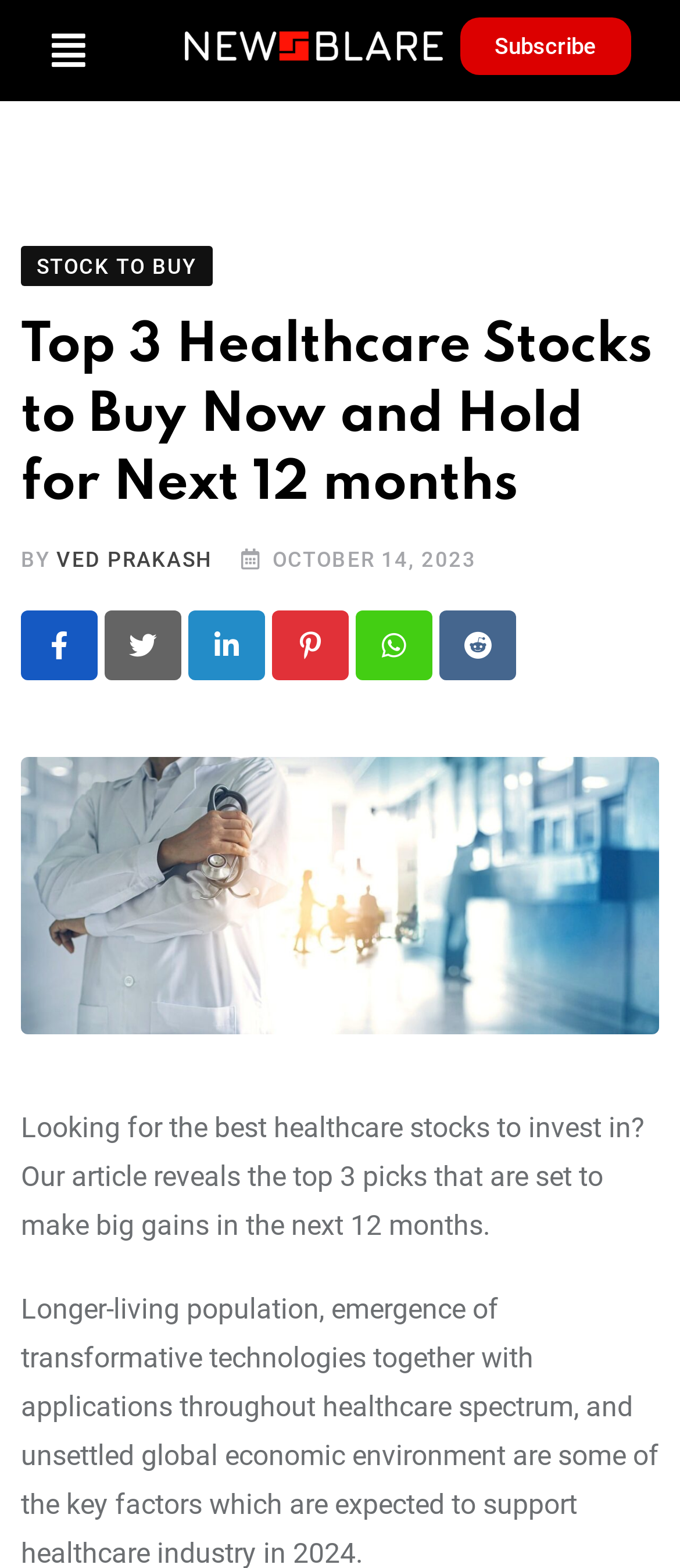What is the logo on the top left?
Please use the image to provide a one-word or short phrase answer.

Newsblare logo